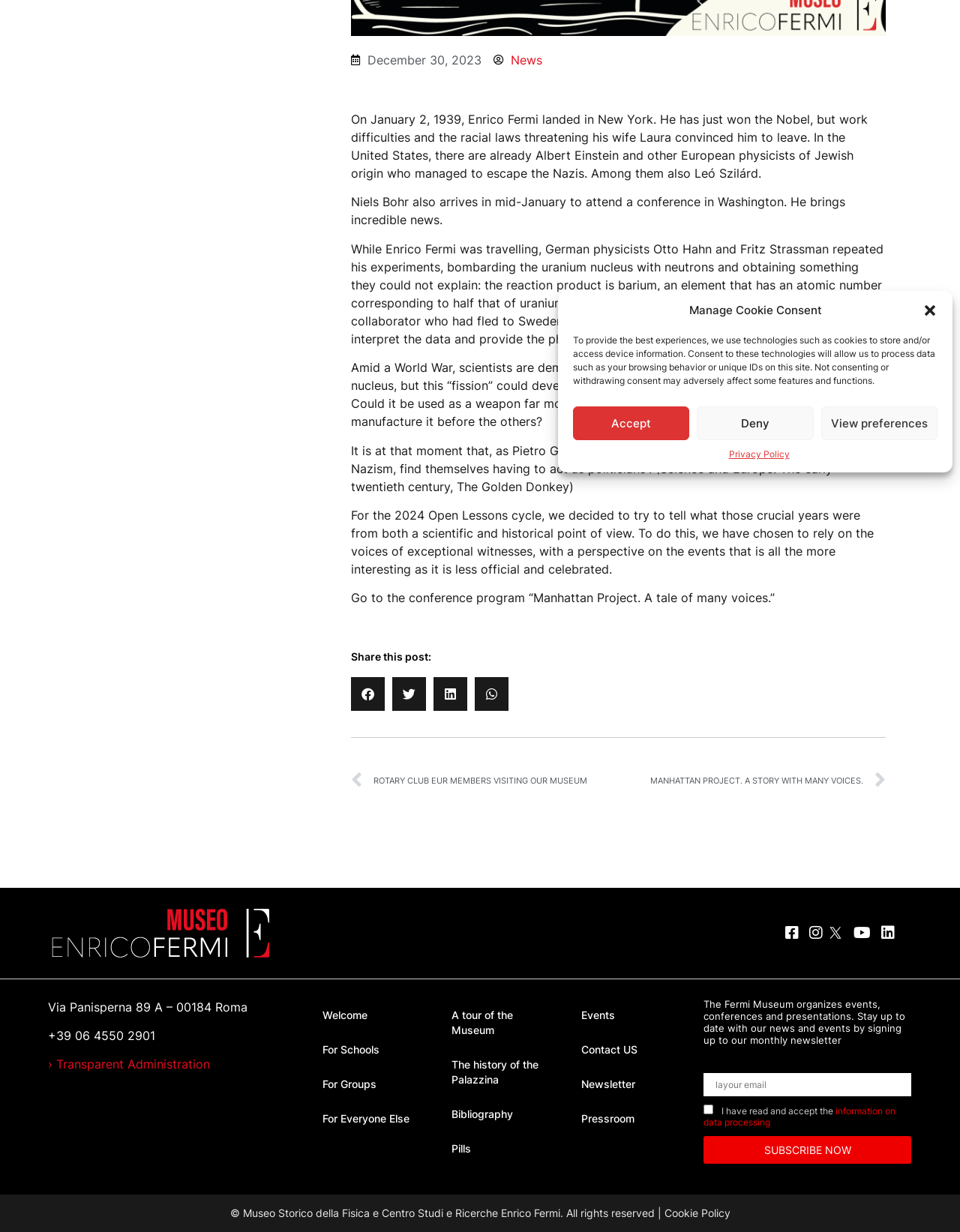Based on the element description: "aria-label="Share on whatsapp"", identify the bounding box coordinates for this UI element. The coordinates must be four float numbers between 0 and 1, listed as [left, top, right, bottom].

[0.494, 0.549, 0.53, 0.577]